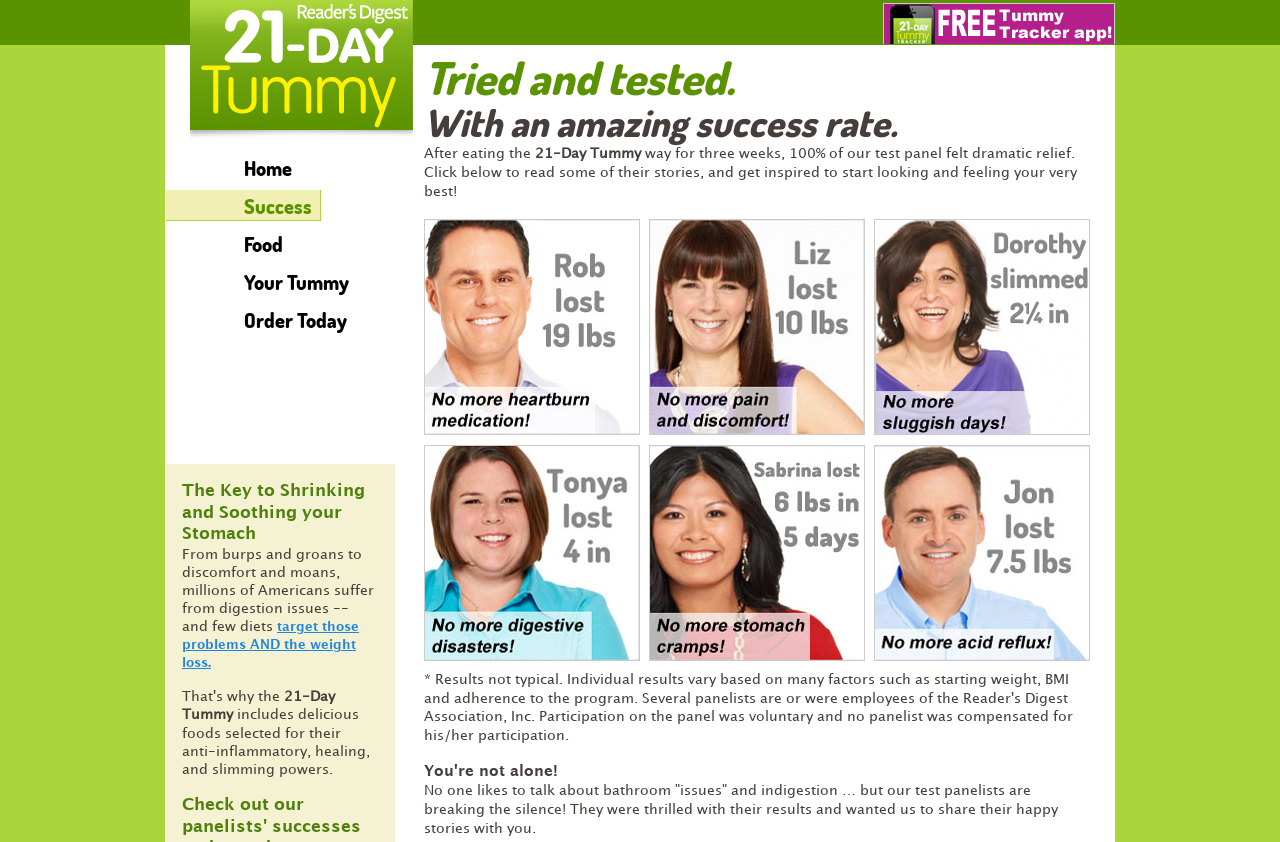How many people felt dramatic relief after using the 21-Day Tummy program?
Look at the image and answer the question with a single word or phrase.

100%